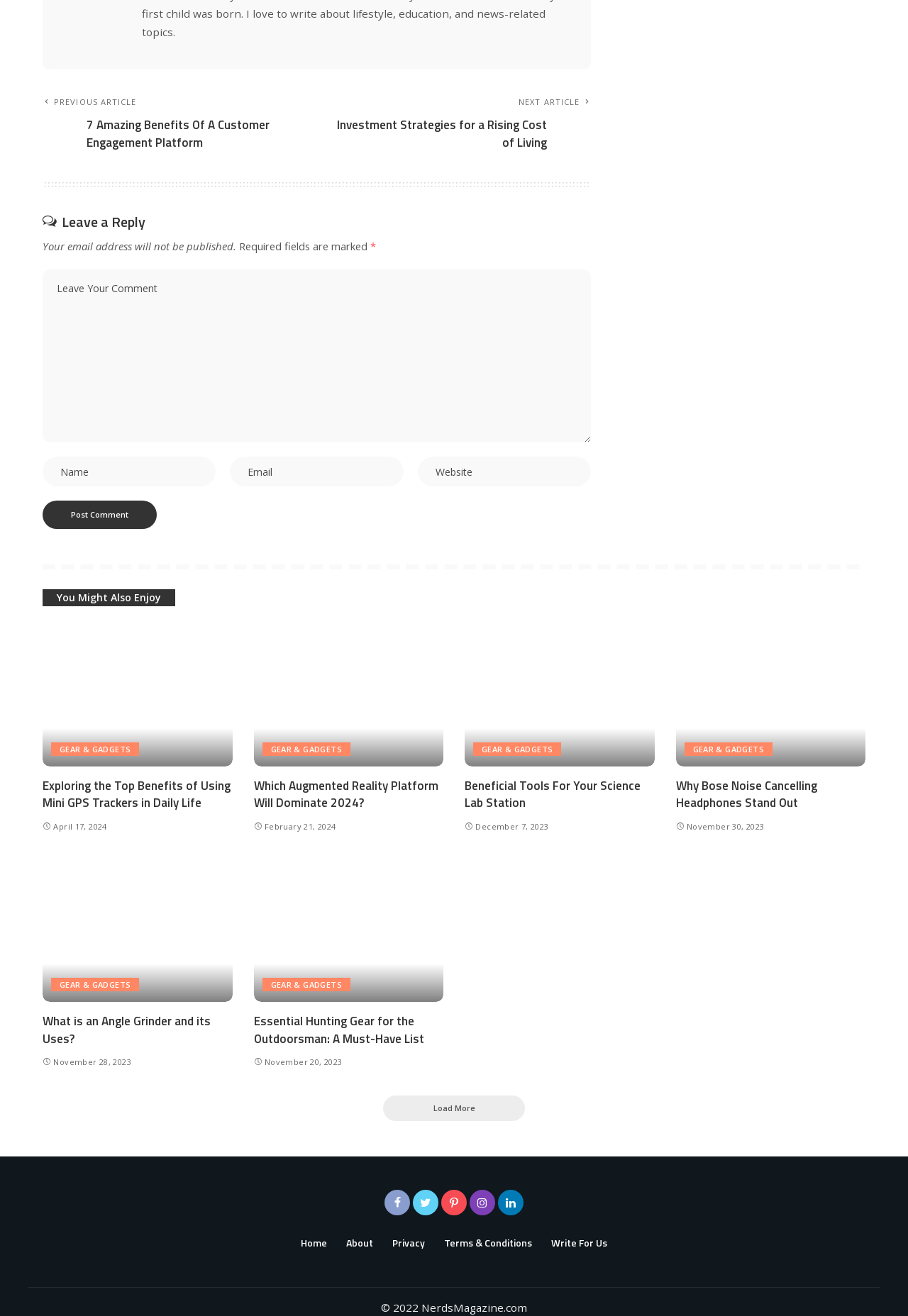Locate the bounding box coordinates of the clickable part needed for the task: "Load more articles".

[0.422, 0.833, 0.578, 0.852]